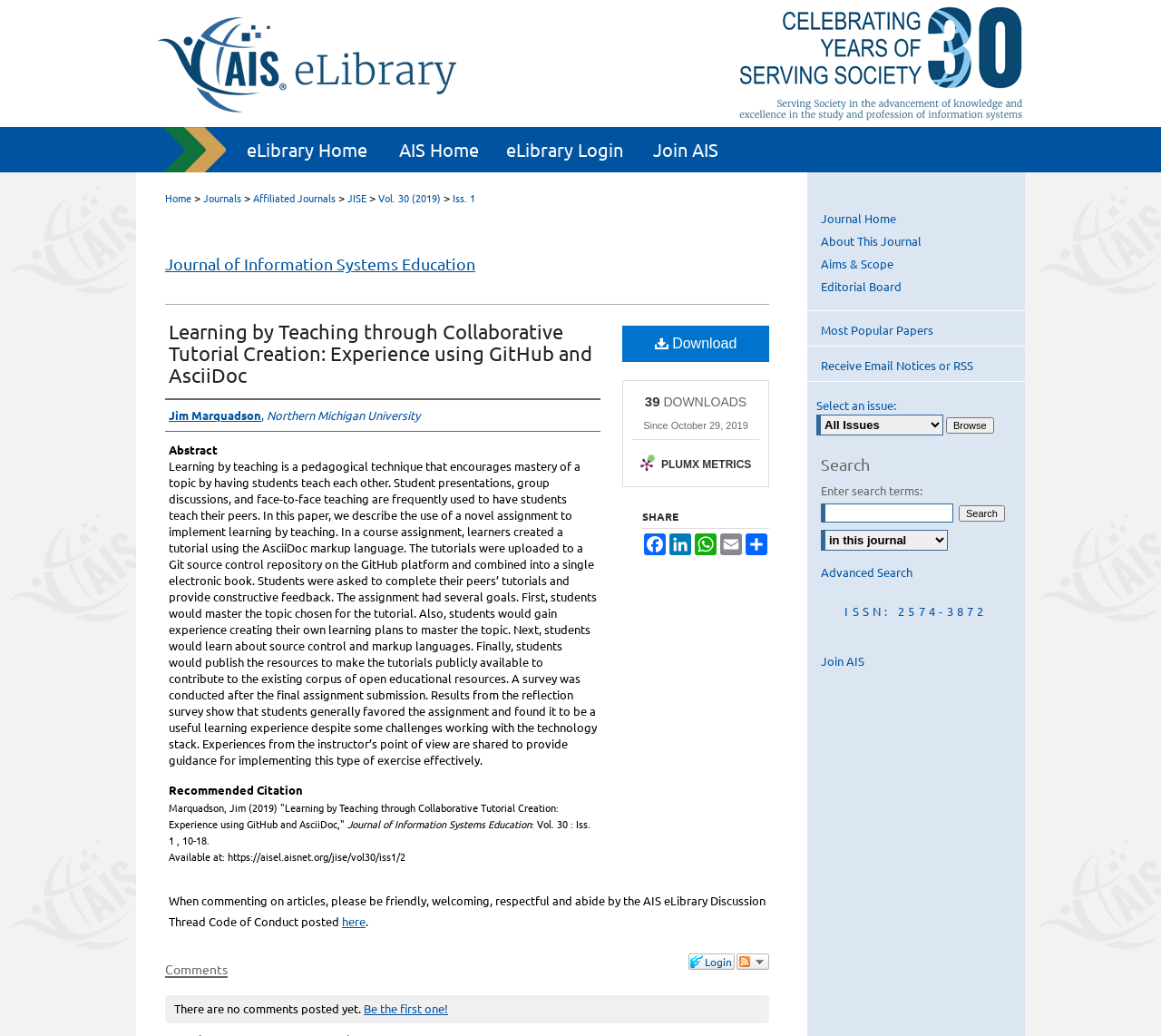Produce a meticulous description of the webpage.

This webpage is an academic article titled "Learning by Teaching through Collaborative Tutorial Creation: Experience using GitHub and AsciiDoc" by Jim Marquadson. The article is published in the Journal of Information Systems Education, Volume 30, Issue 1.

At the top of the page, there is a menu link and a link to the AIS Electronic Library (AISeL) with an accompanying image. Below this, there is a navigation menu with links to the eLibrary Home, AIS Home, eLibrary Login, and Join AIS.

The main content of the page is divided into several sections. The first section displays the article title and author information. Below this, there is a breadcrumb navigation menu showing the path to the current article.

The next section is the article abstract, which describes the pedagogical technique of learning by teaching and its implementation in a course assignment. The abstract is followed by sections for recommended citation, authors, and abstract.

On the right side of the page, there are links to download the article, view PLUMX metrics, and share the article on various social media platforms. There is also a section displaying the number of downloads and the date since the article was published.

Further down the page, there is a section for comments, which currently has no comments posted. There is also a link to log in and follow the discussion.

The bottom of the page has a series of links to other sections of the journal, including the journal home, about this journal, aims and scope, editorial board, and most popular papers. There is also a search function and a link to receive email notices or RSS.